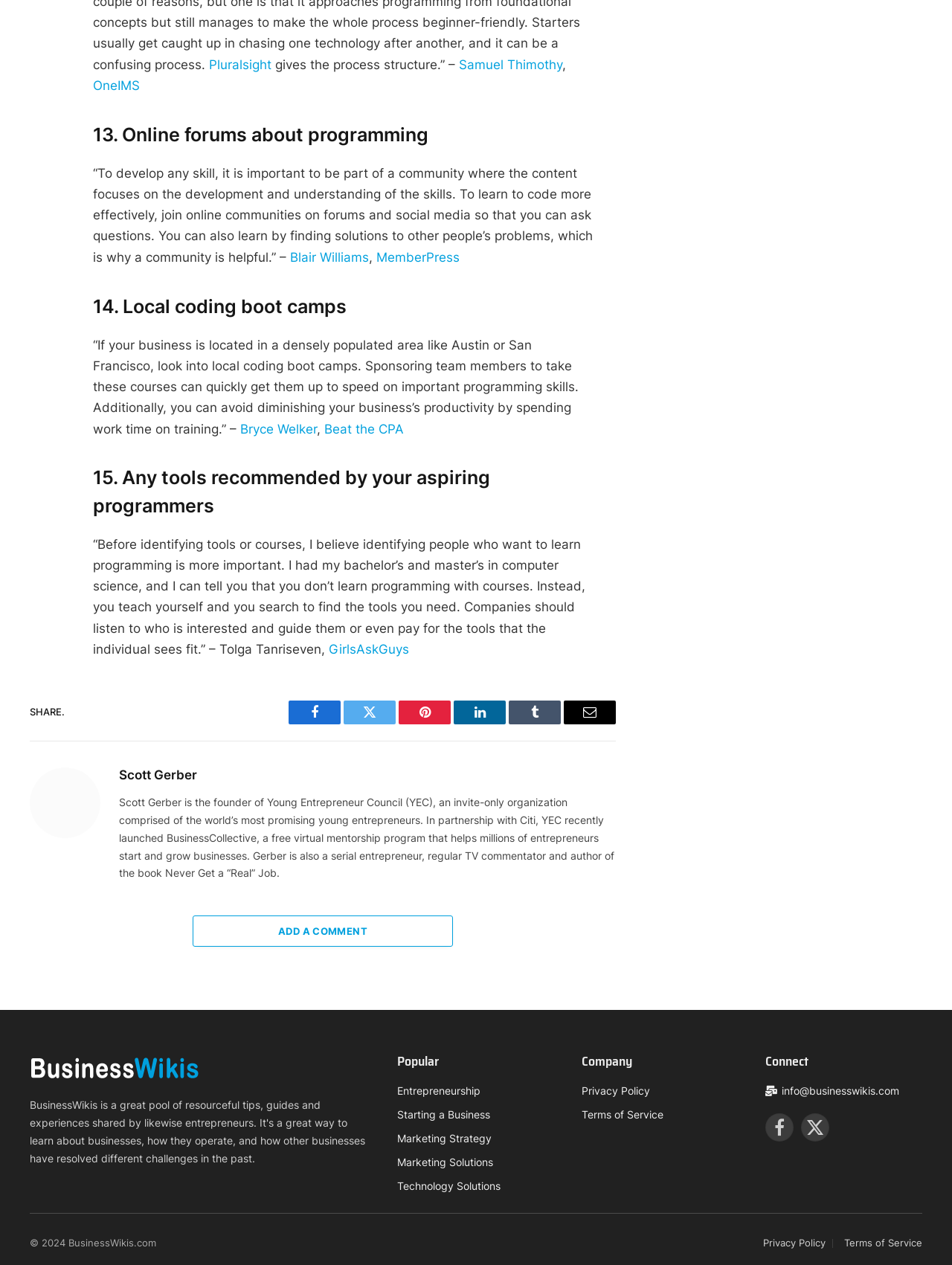Please give a one-word or short phrase response to the following question: 
What is the name of the book written by Scott Gerber?

Never Get a “Real” Job